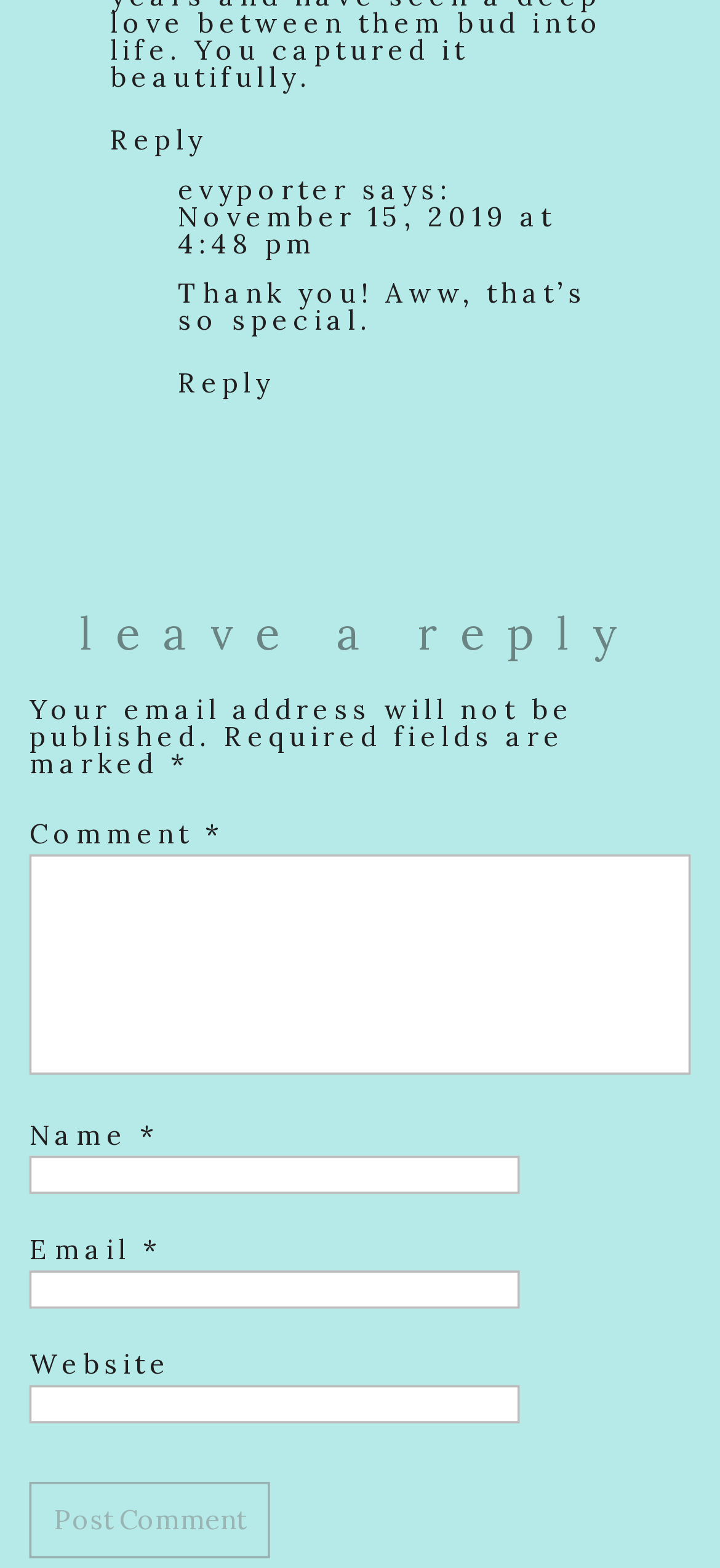Give a concise answer using only one word or phrase for this question:
What is required to post a comment?

Name, Email, Comment